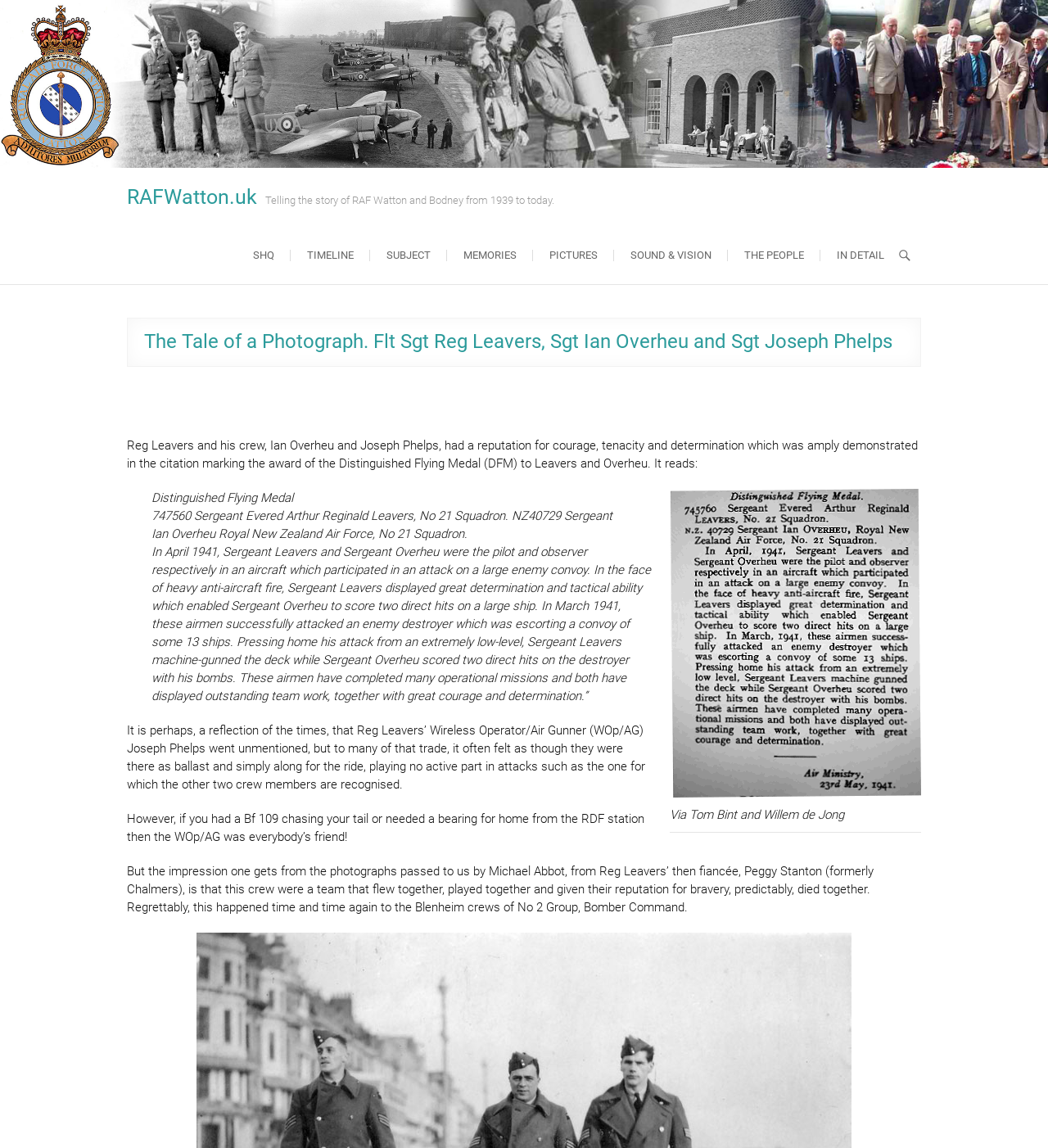Specify the bounding box coordinates of the region I need to click to perform the following instruction: "Click the 'PICTURES' link". The coordinates must be four float numbers in the range of 0 to 1, i.e., [left, top, right, bottom].

[0.509, 0.197, 0.586, 0.247]